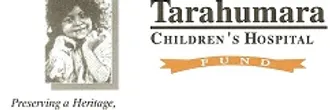What is the phrase below the organization's name?
Please provide a single word or phrase as your answer based on the image.

Preserving a Heritage, ensuring a future